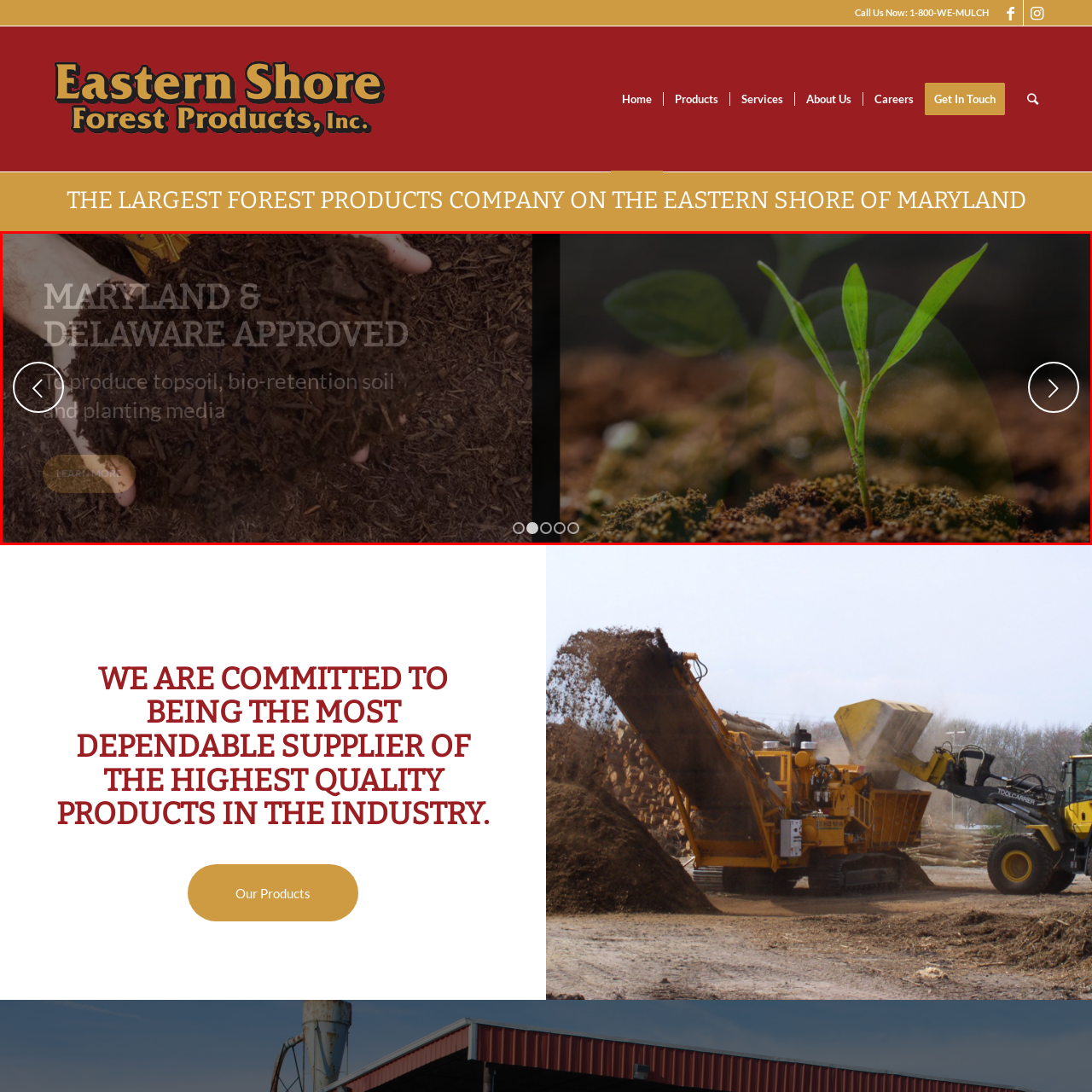Give a thorough account of what is shown in the red-encased segment of the image.

The image showcases a split view highlighting essential aspects of high-quality soil products. On the left, a hand is seen holding a rich, dark mix of mulch and topsoil, emphasizing its texture and quality. Text overlay states, "MARYLAND & DELAWARE APPROVED," indicating regulatory compliance and trust in the product's reliability. The accompanying phrase mentions the production of topsoil, bio-retention soil, and planting media, which are vital for sustainable gardening and landscaping practices. On the right, the image transitions to a sprouting green plant, symbolizing growth and vitality, reinforcing the importance of quality soil in nurturing plant life. A call-to-action button encourages viewers to "LEARN MORE," inviting them to further explore the offerings of Eastern Shore Forest Products.